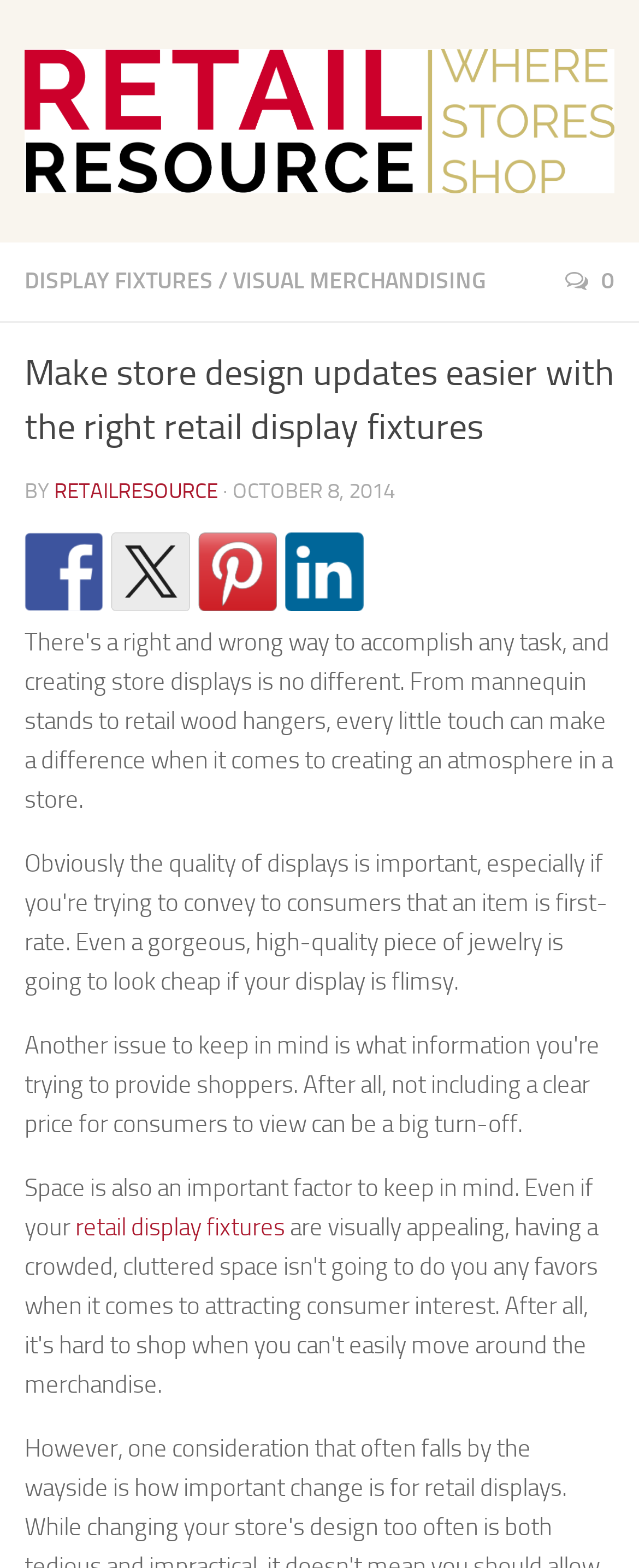How many social media links are there?
Please provide a comprehensive answer to the question based on the webpage screenshot.

There are four social media links at the top right corner of the webpage, which are Facebook, Twitter, Pinterest, and LinkedIn. Each link has an image associated with it, and they are all located near each other.